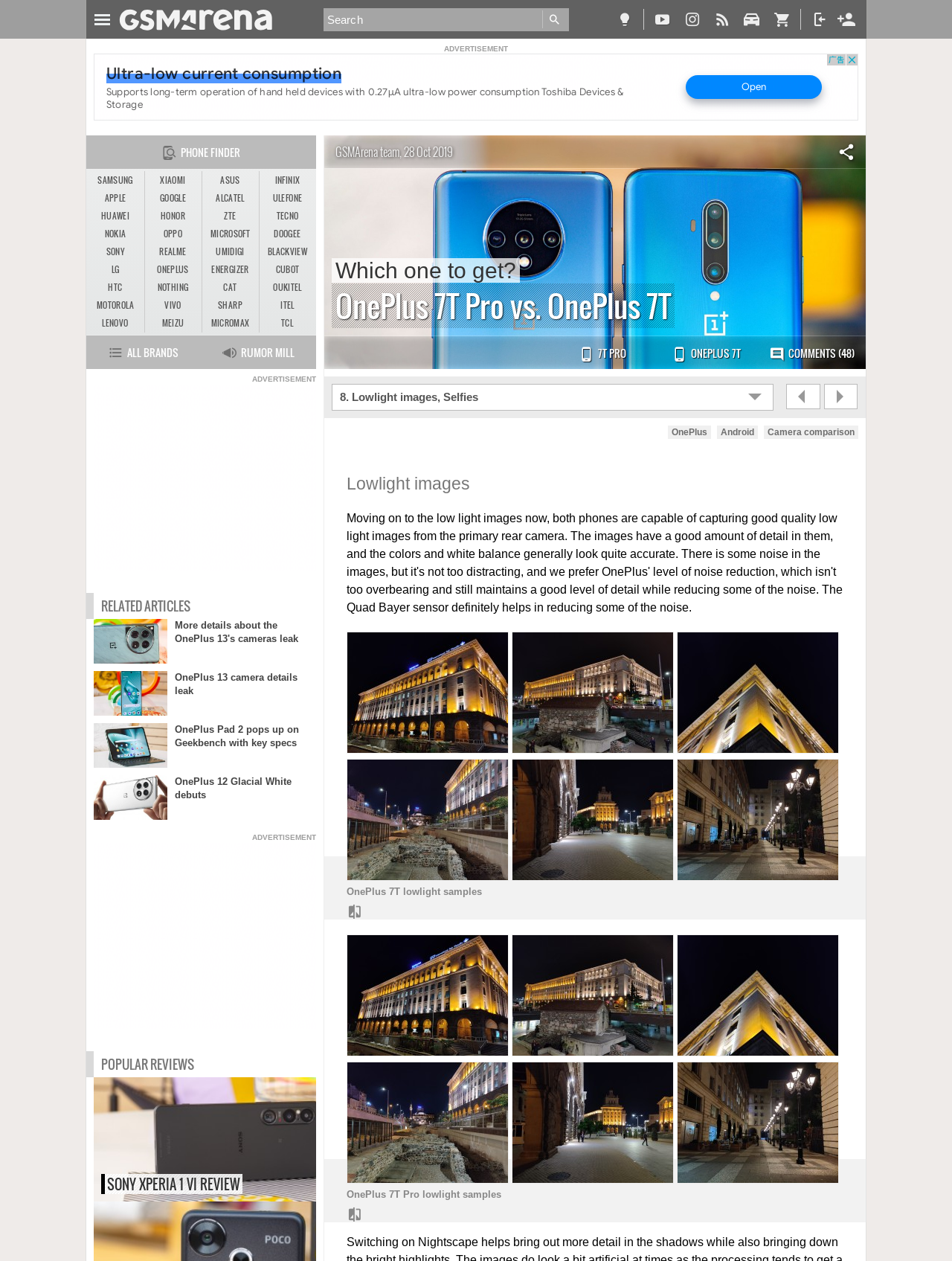Please indicate the bounding box coordinates for the clickable area to complete the following task: "Go". The coordinates should be specified as four float numbers between 0 and 1, i.e., [left, top, right, bottom].

[0.569, 0.006, 0.598, 0.025]